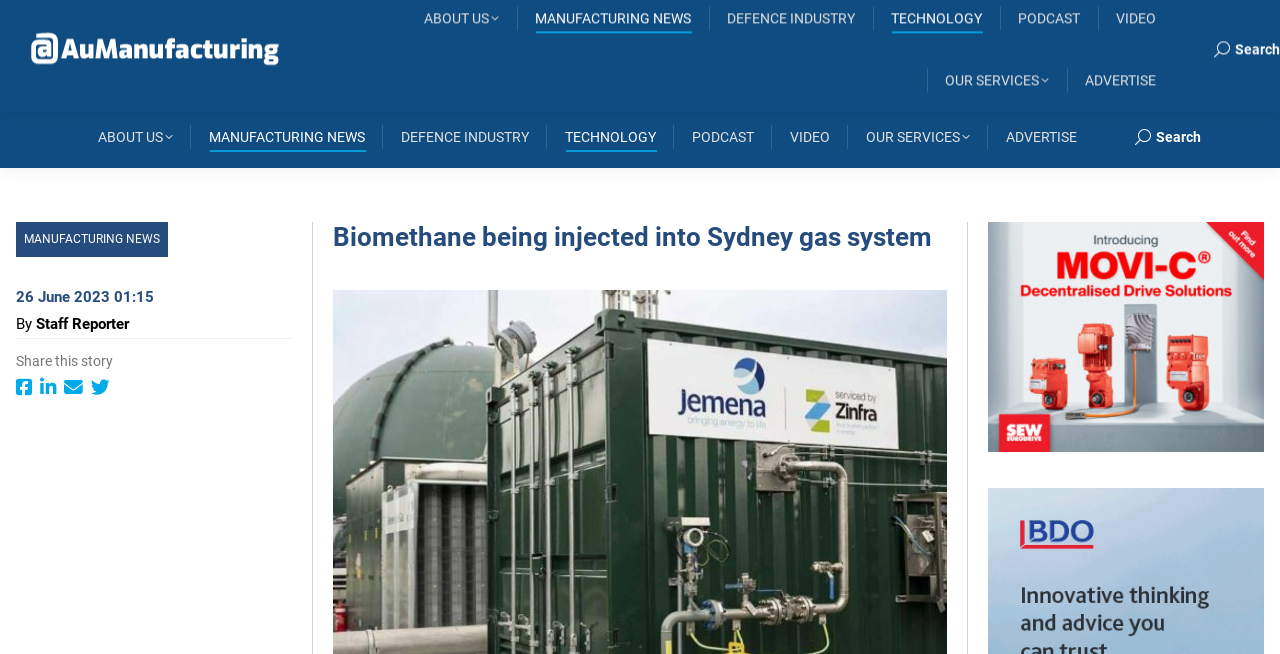What is the topic of the article?
Please give a detailed and elaborate answer to the question.

I determined the topic of the article by looking at the main heading, which reads 'Biomethane being injected into Sydney gas system'.